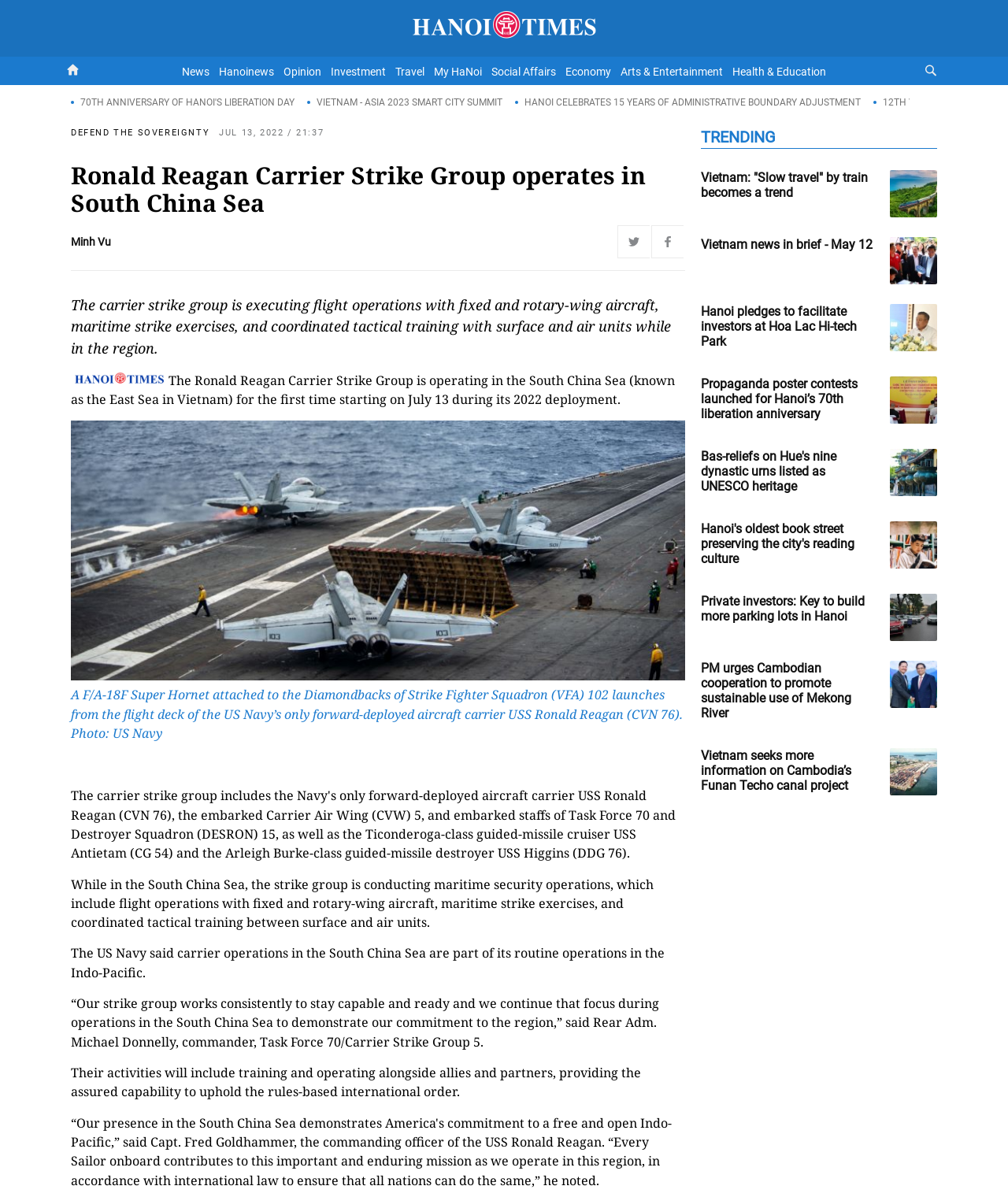What is the name of the carrier strike group?
Based on the image, answer the question with as much detail as possible.

The answer can be found in the heading element 'Ronald Reagan Carrier Strike Group operates in South China Sea' which is located at the top of the webpage.